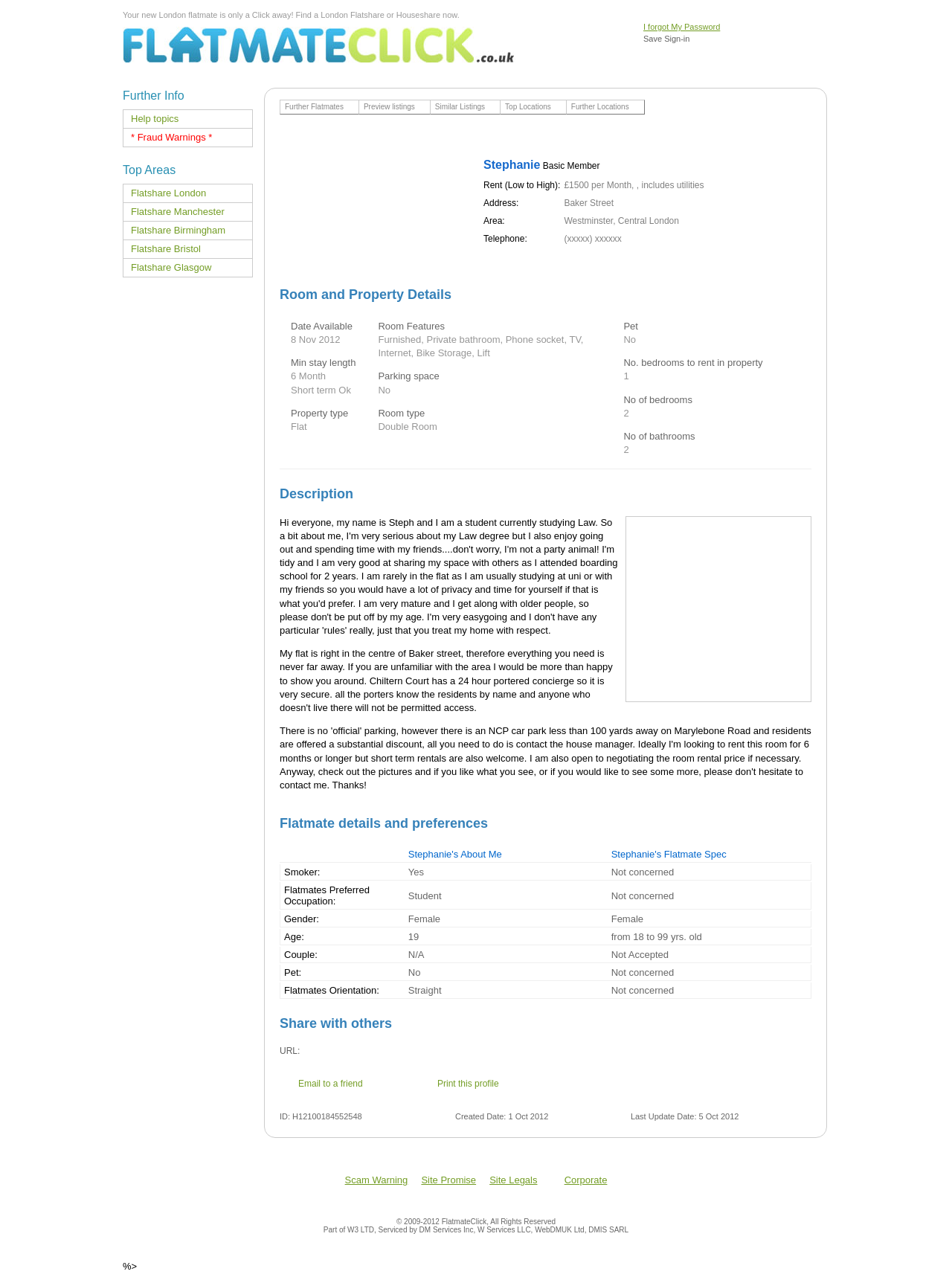Determine the bounding box for the UI element described here: "Flatshare Birmingham".

[0.13, 0.173, 0.265, 0.187]